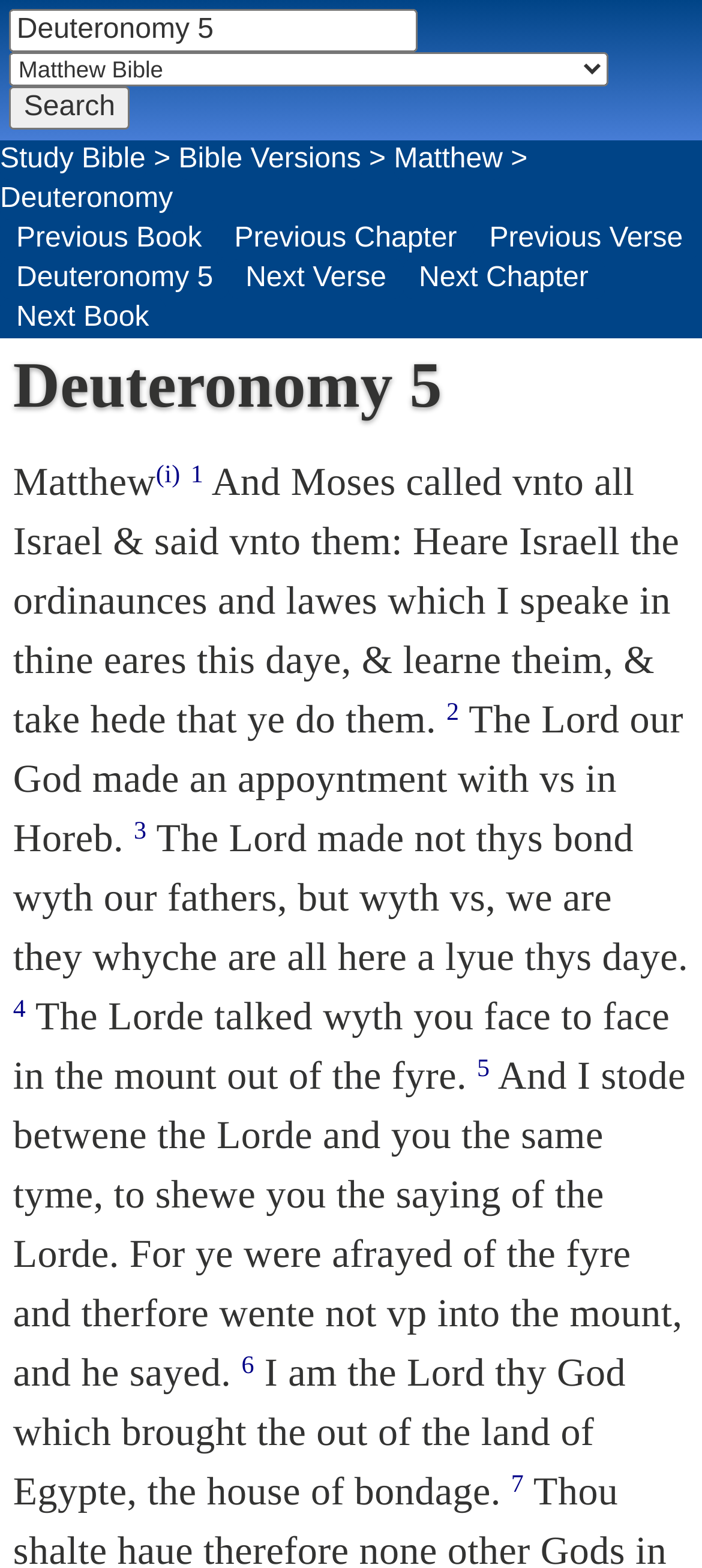Please look at the image and answer the question with a detailed explanation: How many verses are displayed on the page?

The page displays 7 verses, each with a superscript link, starting from verse 1 and ending at verse 7.